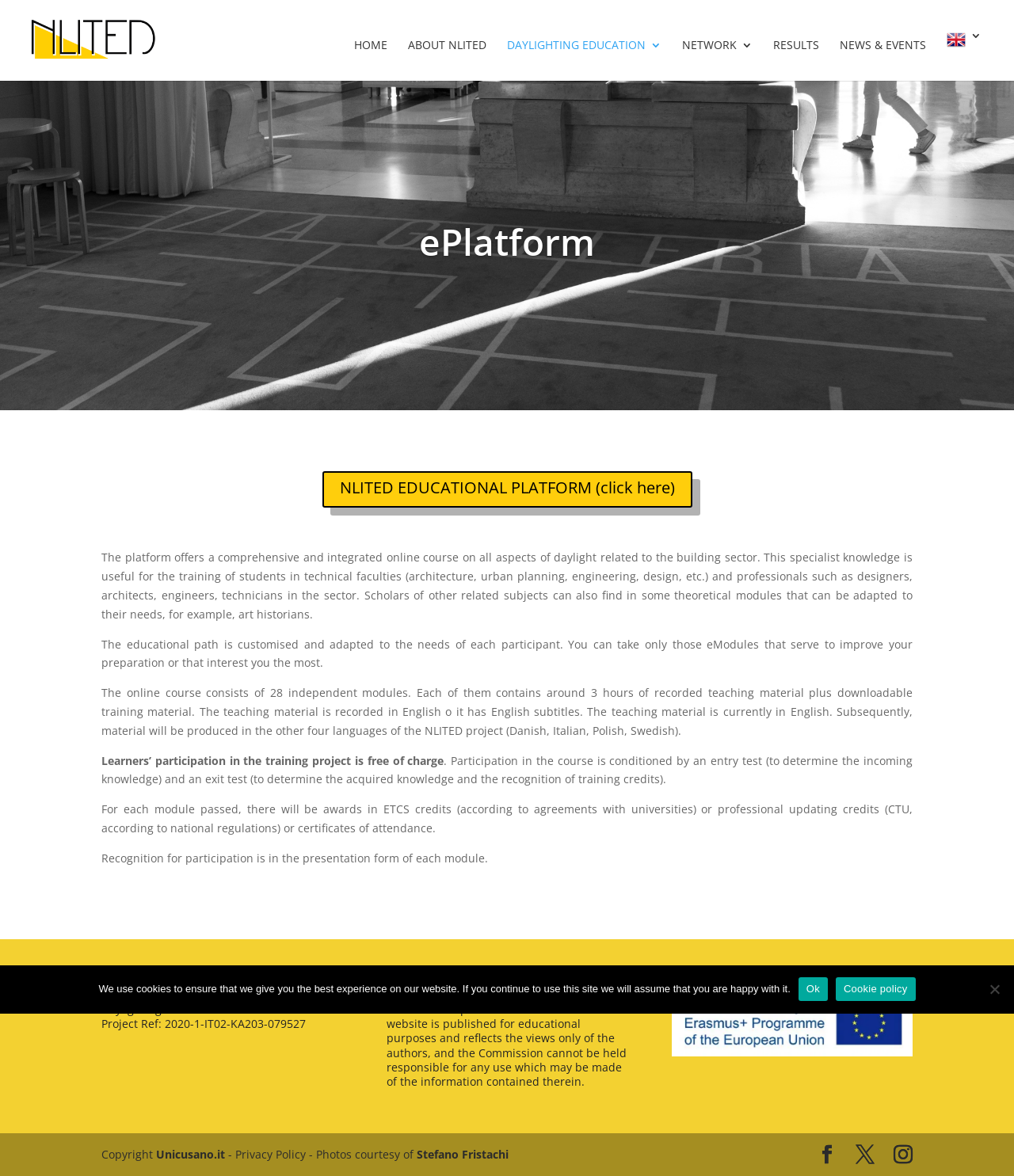Please mark the bounding box coordinates of the area that should be clicked to carry out the instruction: "Click on the Stefano Fristachi link".

[0.411, 0.975, 0.502, 0.988]